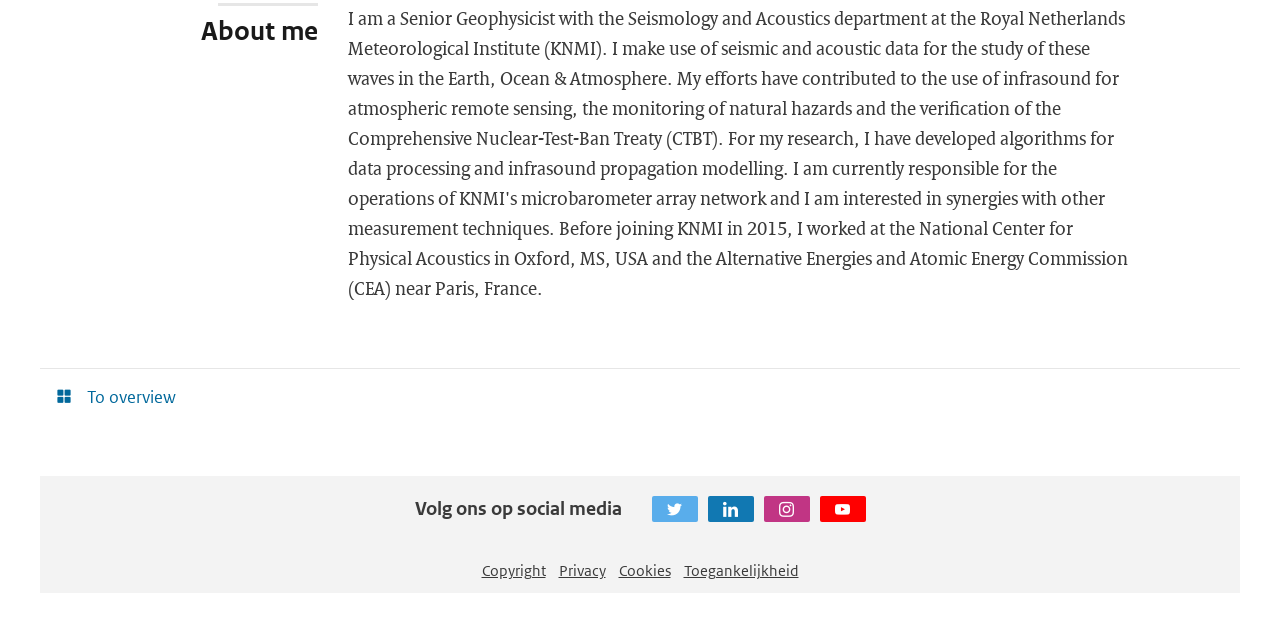Find the UI element described as: "Copyright" and predict its bounding box coordinates. Ensure the coordinates are four float numbers between 0 and 1, [left, top, right, bottom].

[0.376, 0.877, 0.426, 0.906]